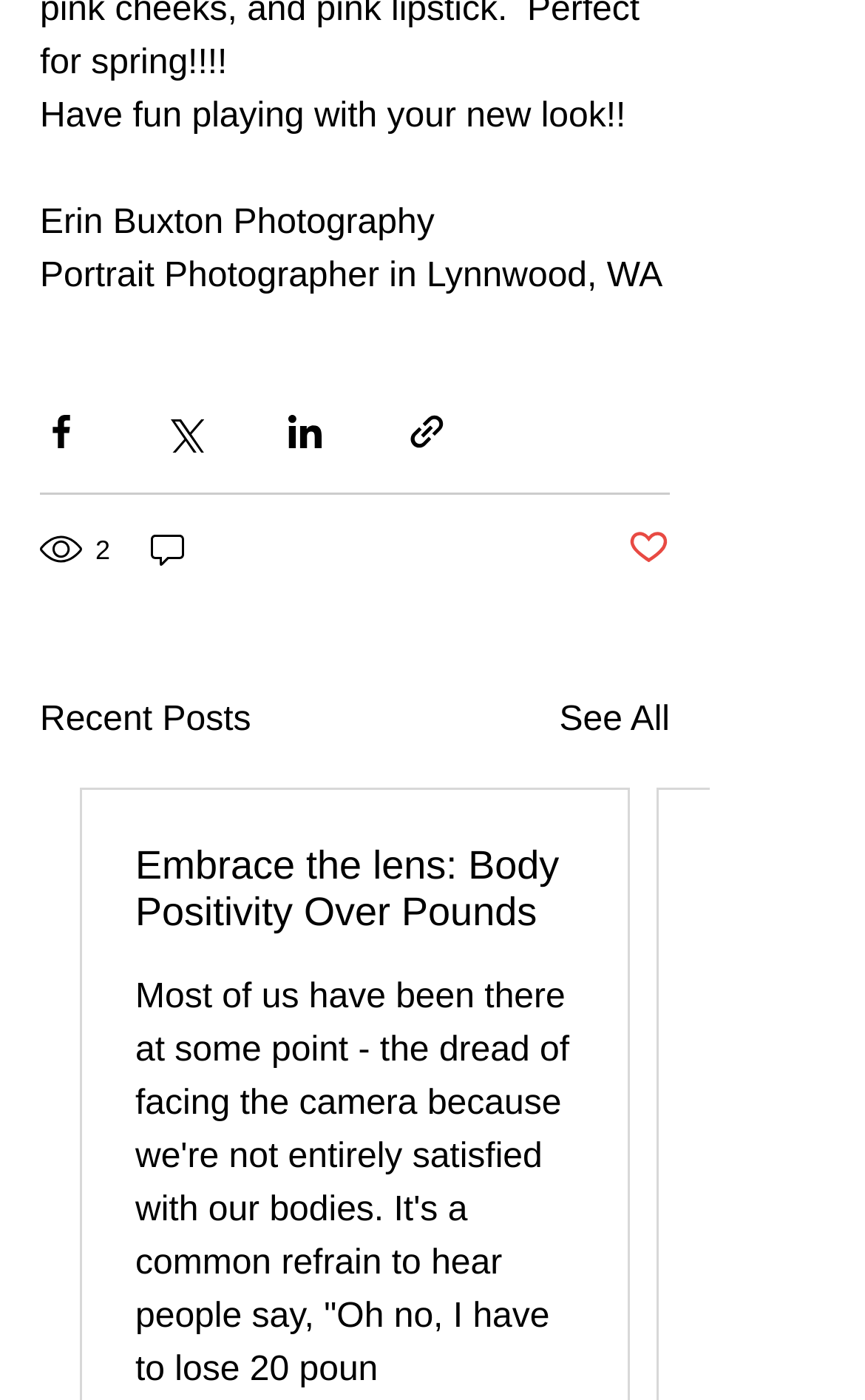Please answer the following question using a single word or phrase: How many views does the post have?

2 views